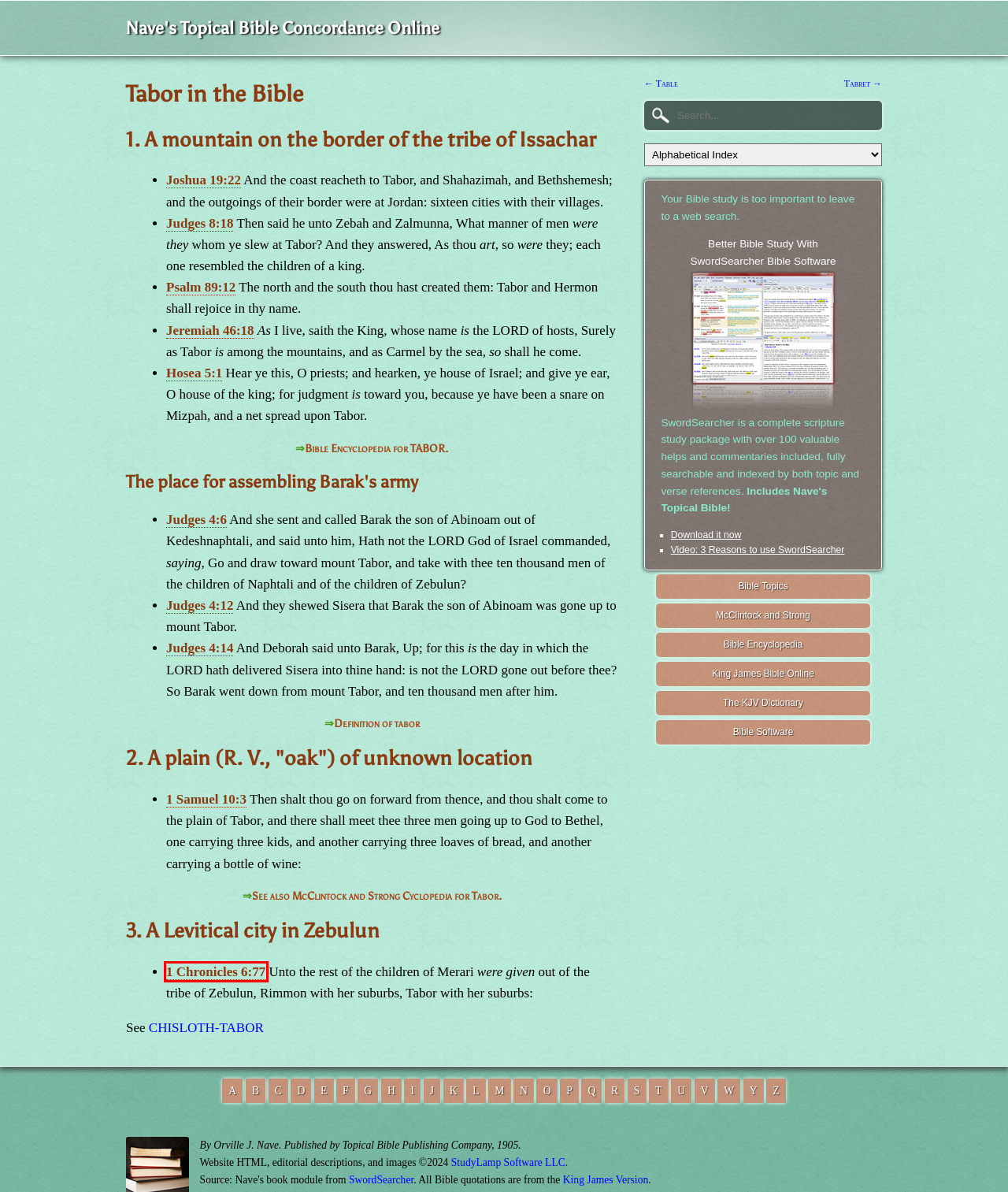You have been given a screenshot of a webpage, where a red bounding box surrounds a UI element. Identify the best matching webpage description for the page that loads after the element in the bounding box is clicked. Options include:
A. 1 Chronicles chapter 6, KJV Online Bible
B. Judges chapter 4, KJV Online Bible
C. Tabor - International Standard Bible Encyclopedia
D. Jeremiah chapter 46, KJV Online Bible
E. Video: Three Reasons to use SwordSearcher Bible Software
F. Software for Bible study based on the King James Version (KJV). Free downloads.
G. SwordSearcher Bible Software: For Believing Study of God's Word.
H. Judges chapter 8, KJV Online Bible

A